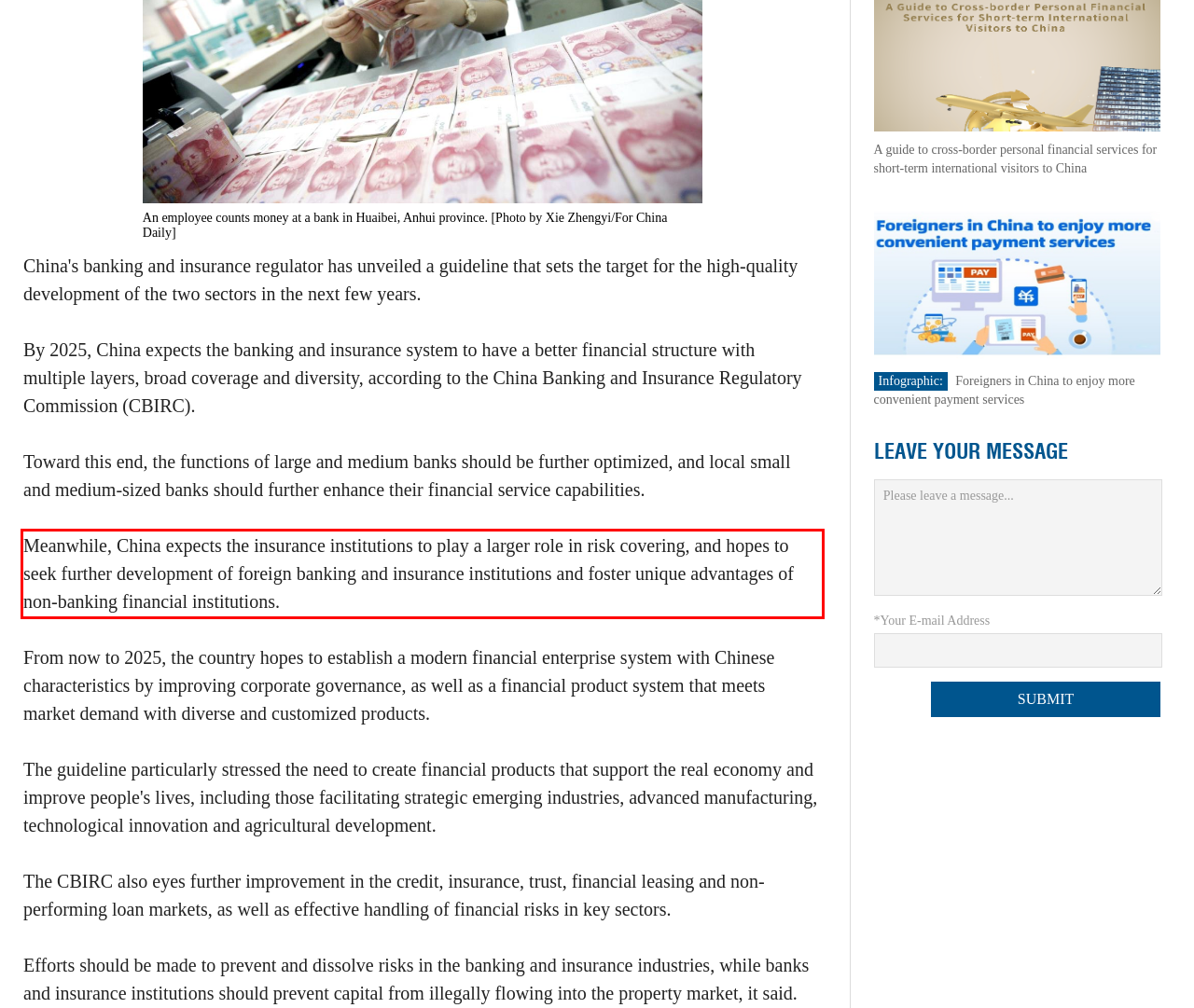Within the screenshot of the webpage, locate the red bounding box and use OCR to identify and provide the text content inside it.

Meanwhile, China expects the insurance institutions to play a larger role in risk covering, and hopes to seek further development of foreign banking and insurance institutions and foster unique advantages of non-banking financial institutions.